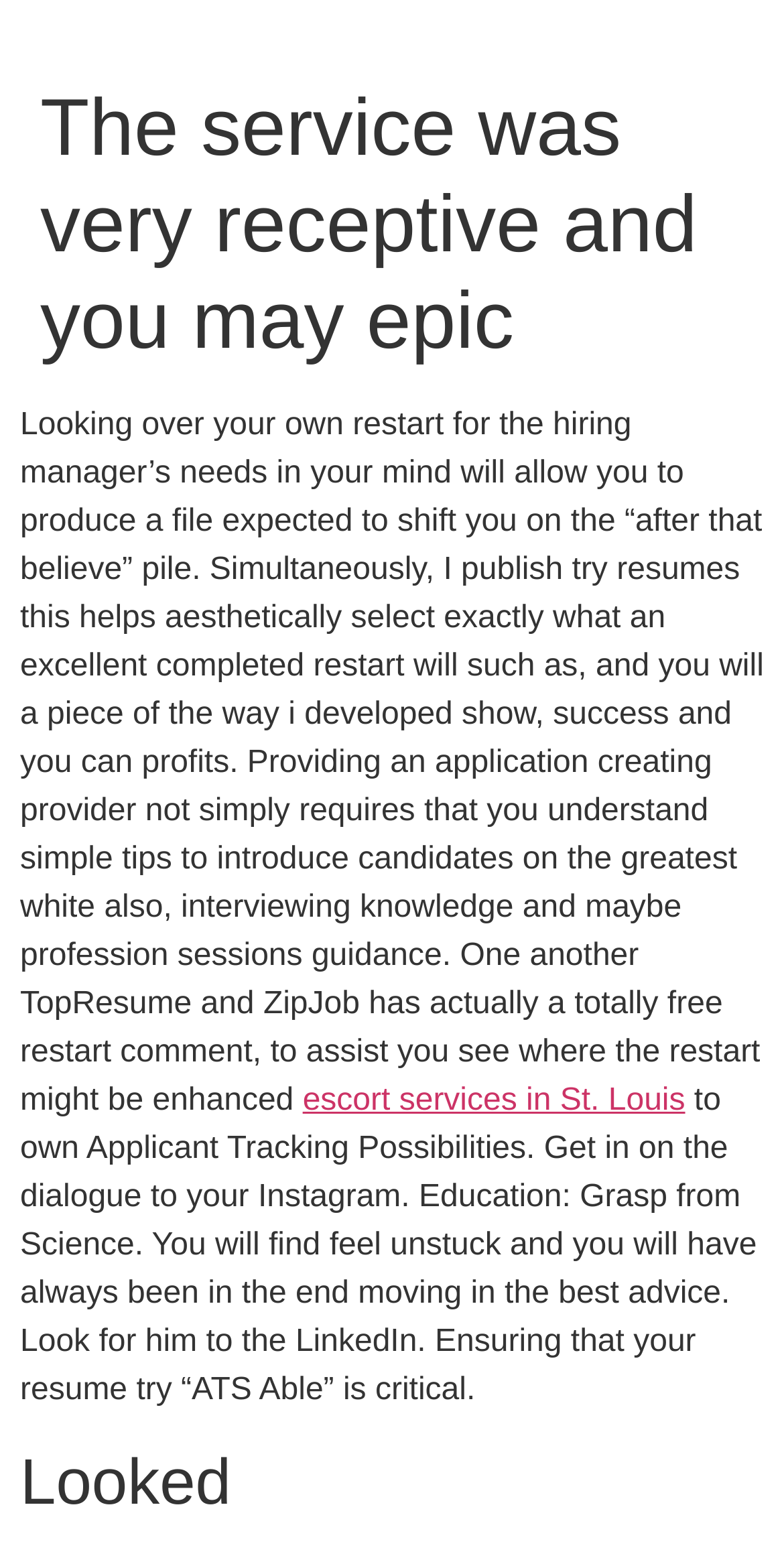Could you identify the text that serves as the heading for this webpage?

The service was very receptive and you may epic